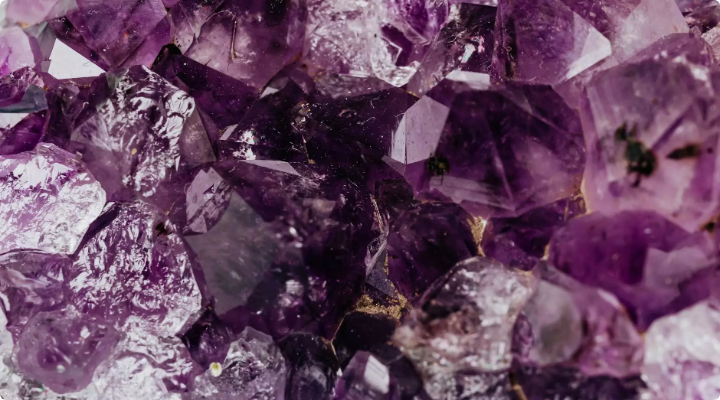What effect does light have on the crystals?
Provide a well-explained and detailed answer to the question.

The caption states that the interplay of light on the surface of the gems 'highlights their natural brilliance', implying that the light enhances the crystals' natural beauty and makes them visually striking.